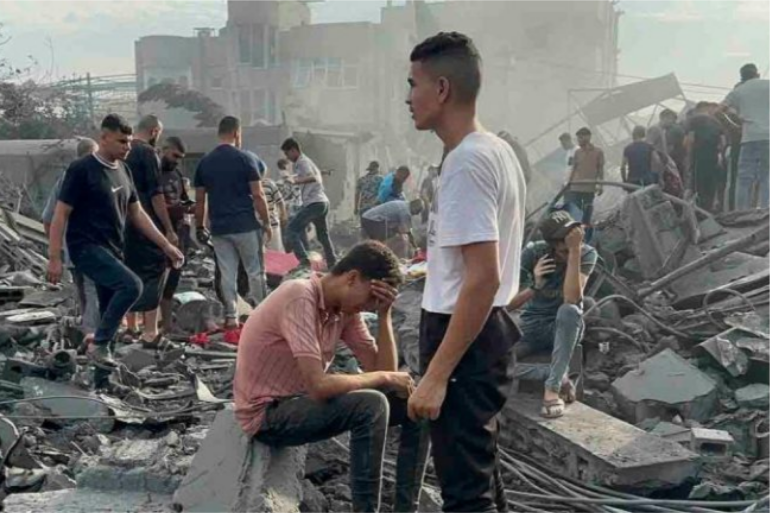What is the community united in the face of?
Could you answer the question with a detailed and thorough explanation?

The caption states that the community is united in the face of disaster, which is evident from the individuals working tirelessly together to cope with the aftermath of the conflict.